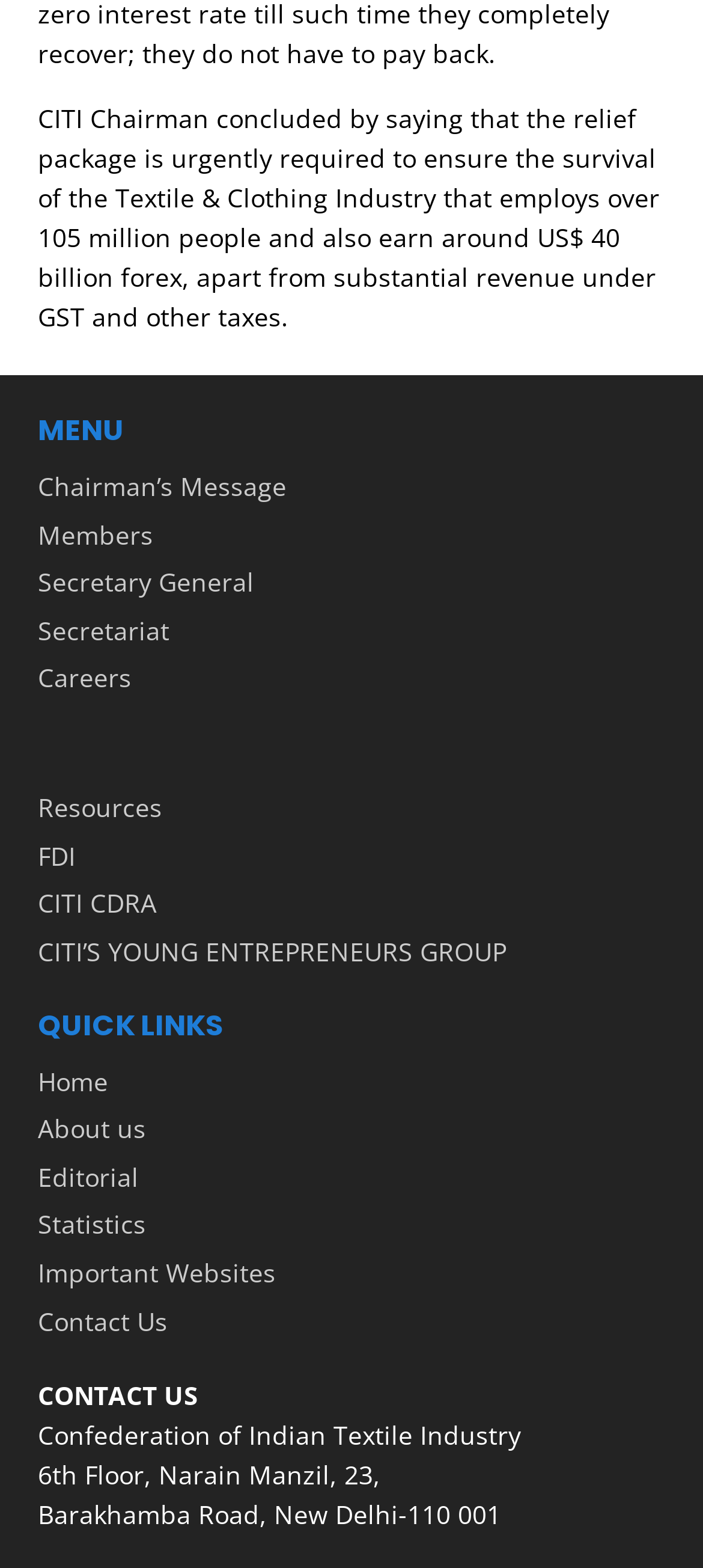Using the provided description Home, find the bounding box coordinates for the UI element. Provide the coordinates in (top-left x, top-left y, bottom-right x, bottom-right y) format, ensuring all values are between 0 and 1.

[0.054, 0.678, 0.154, 0.7]